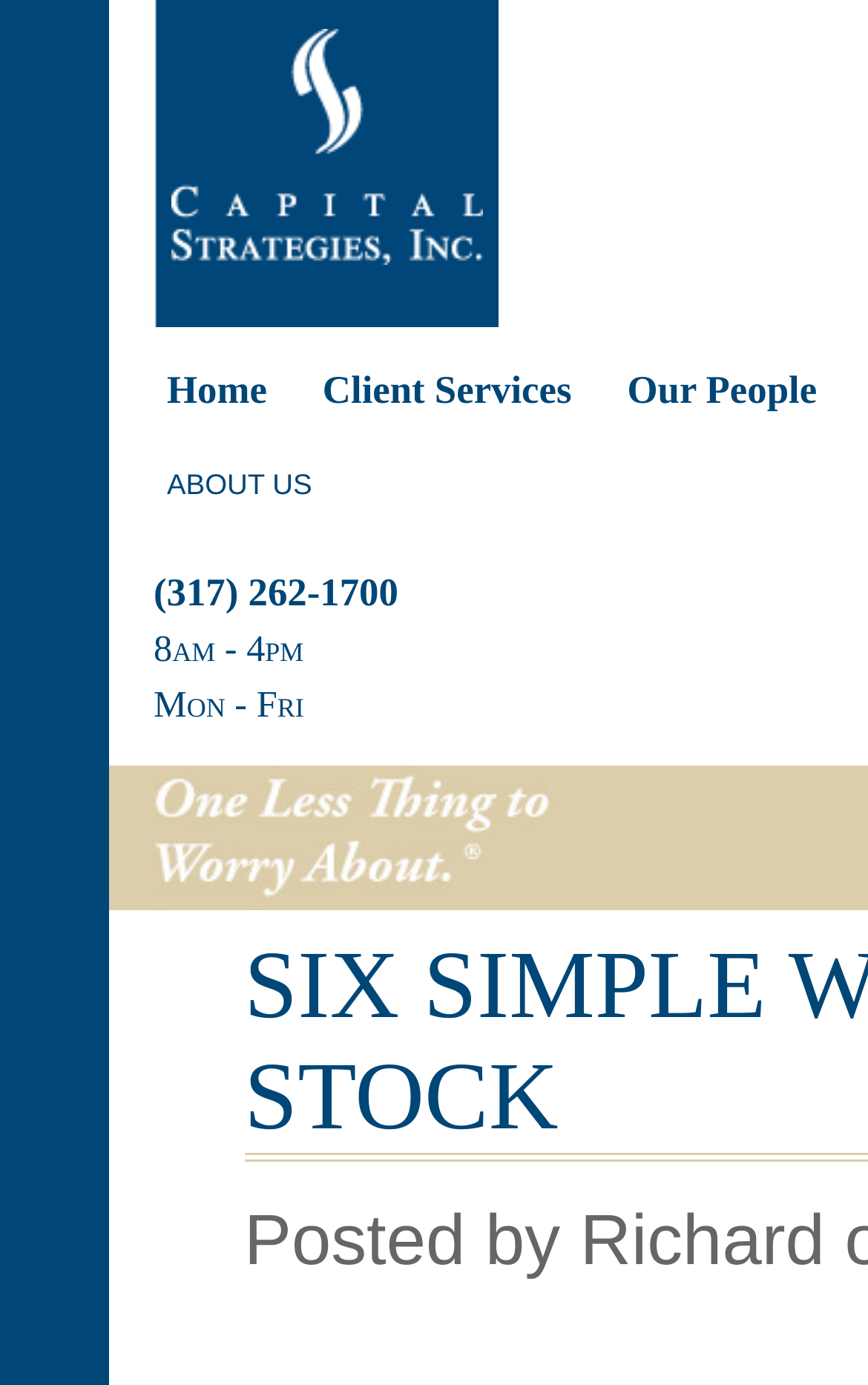Provide the bounding box coordinates of the HTML element this sentence describes: "alt="CSI Logo"". The bounding box coordinates consist of four float numbers between 0 and 1, i.e., [left, top, right, bottom].

[0.126, 0.17, 0.556, 0.198]